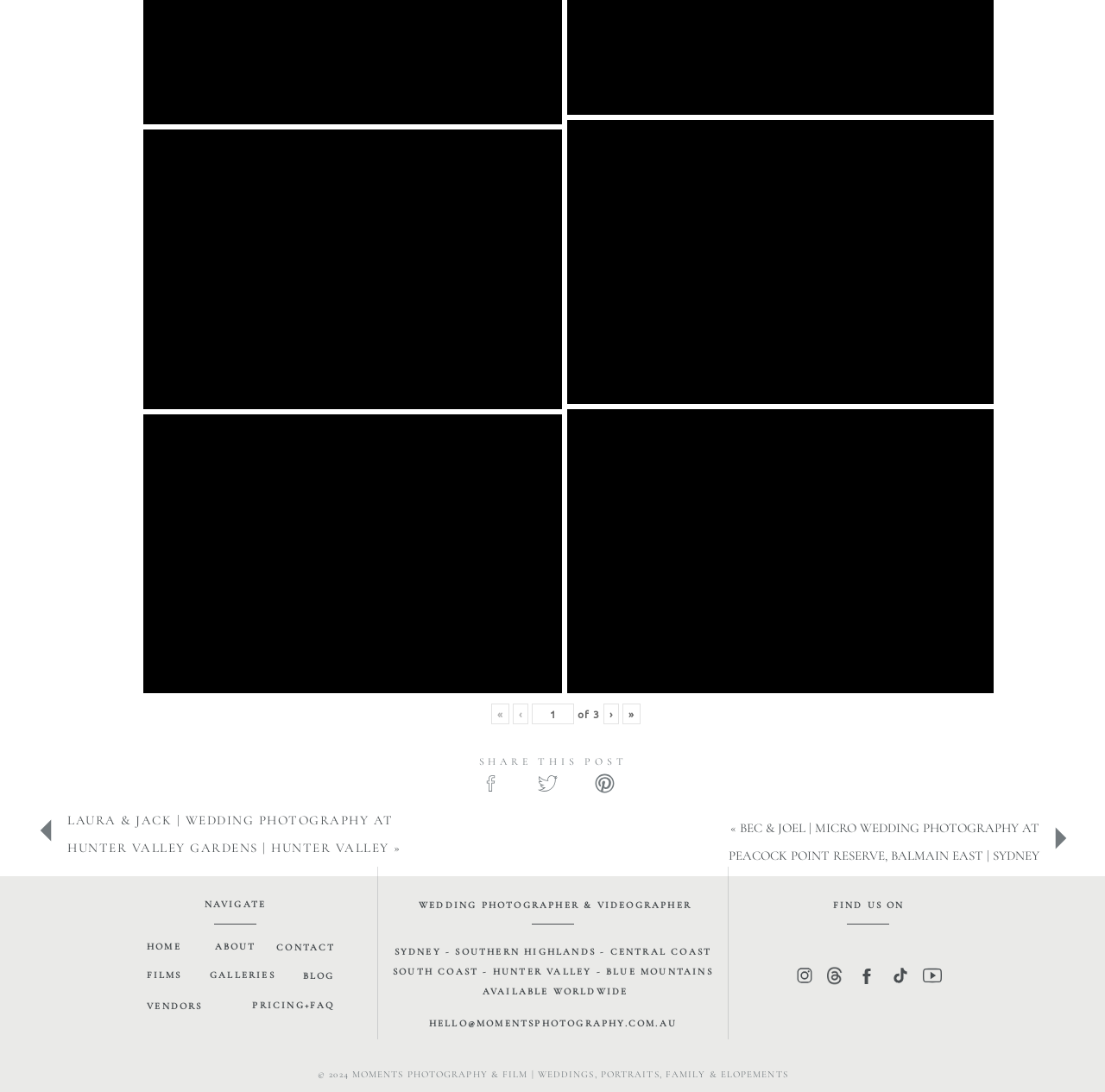Kindly determine the bounding box coordinates for the clickable area to achieve the given instruction: "View BEC & JOEL's micro wedding photography".

[0.659, 0.751, 0.941, 0.79]